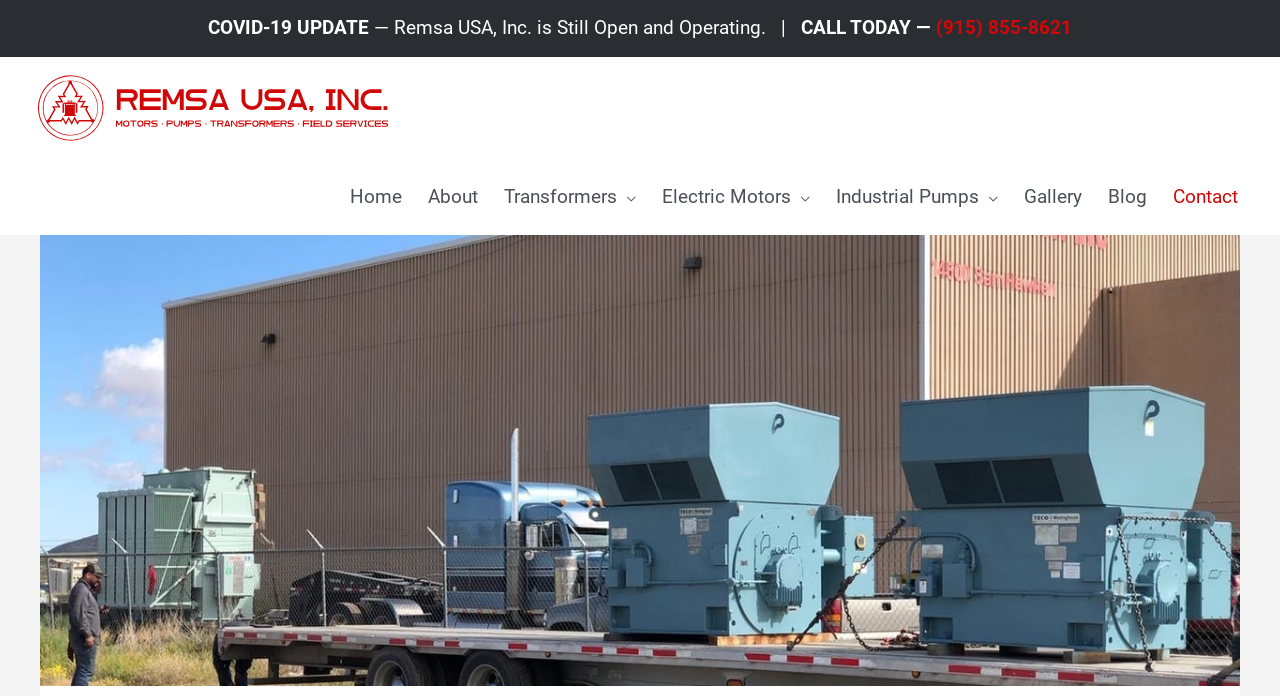Please determine the main heading text of this webpage.

Contact Remsa USA Today